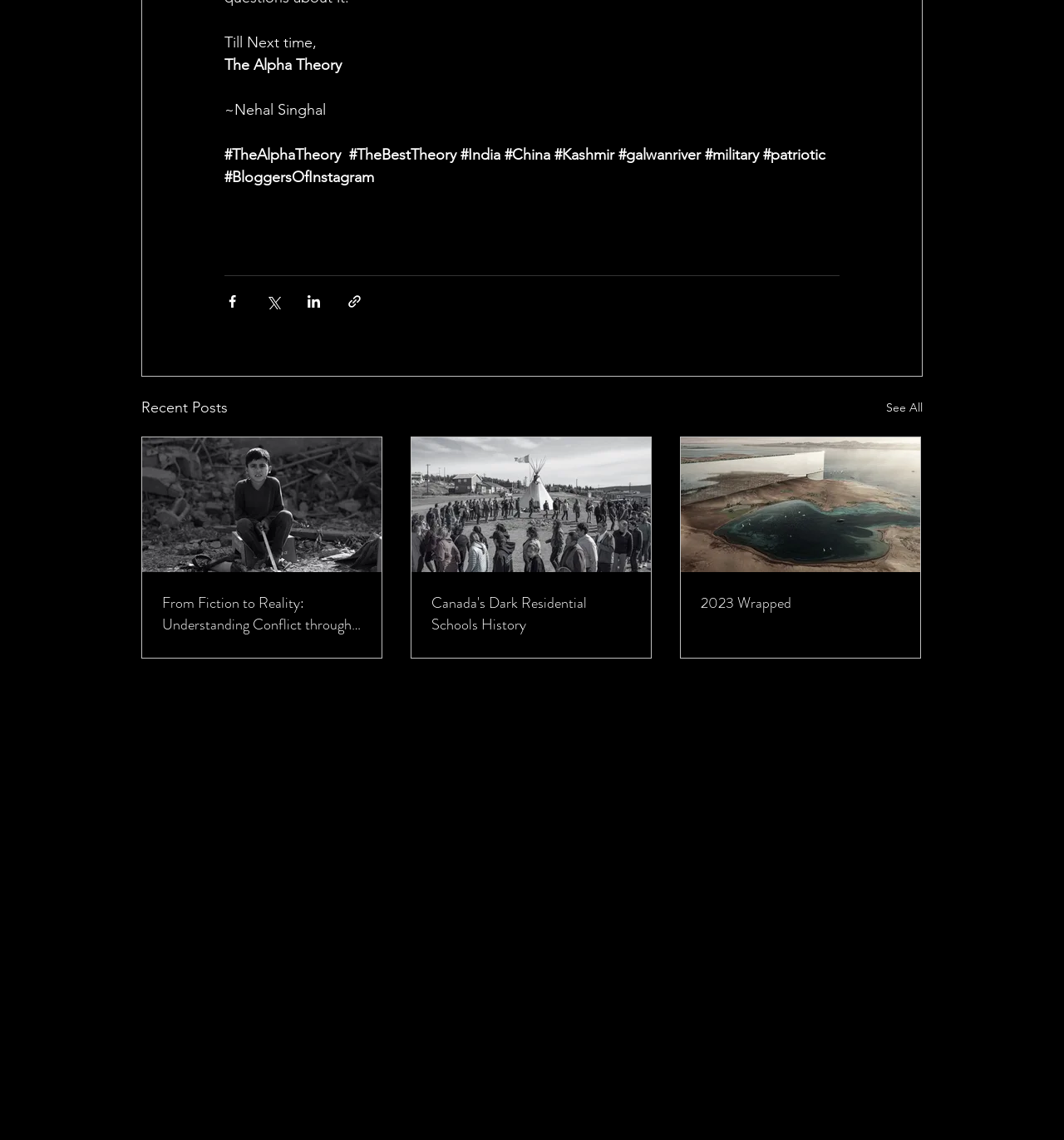Locate the bounding box coordinates of the element's region that should be clicked to carry out the following instruction: "View recent posts". The coordinates need to be four float numbers between 0 and 1, i.e., [left, top, right, bottom].

[0.133, 0.347, 0.214, 0.368]